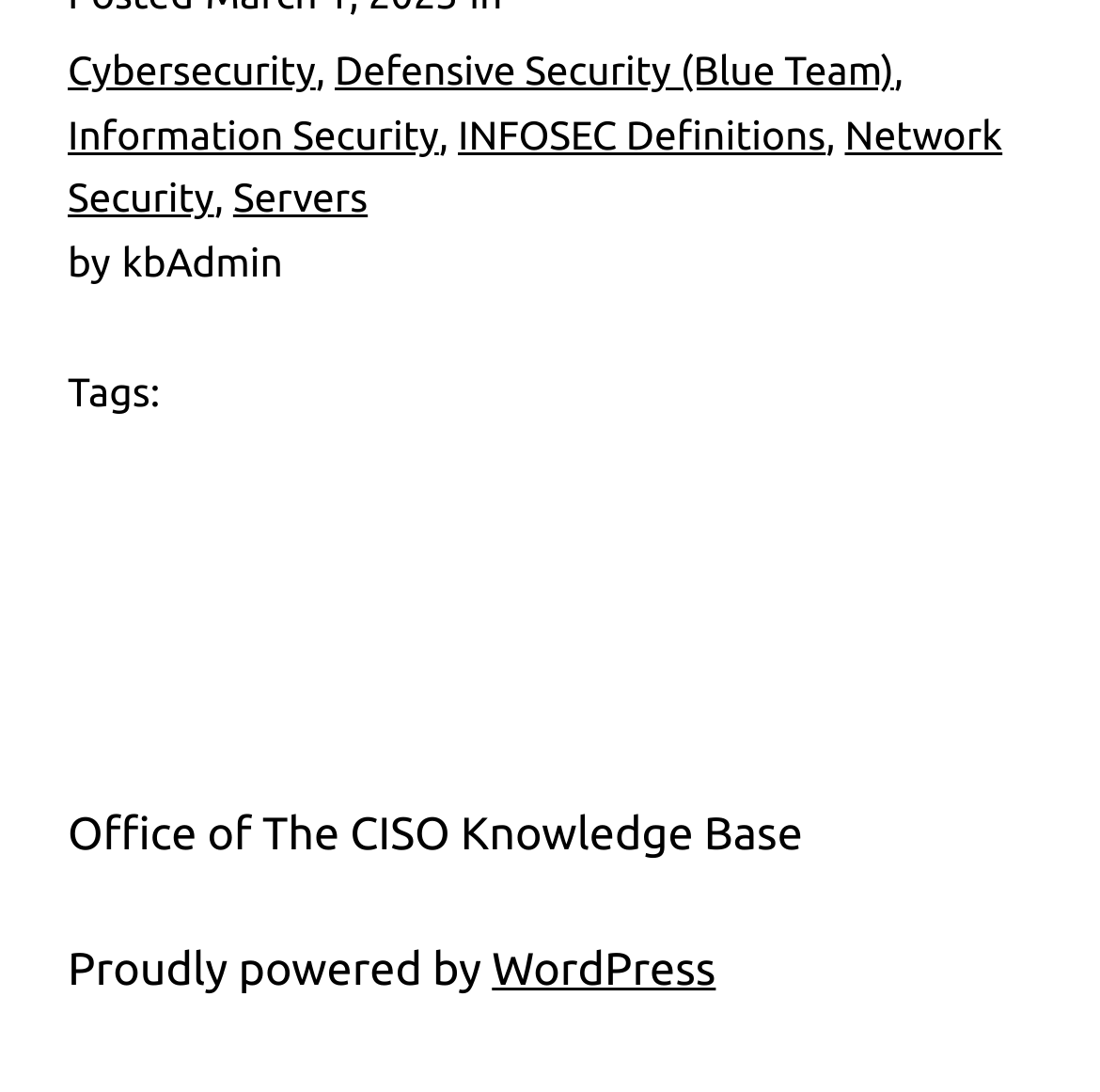Please identify the bounding box coordinates of the element I need to click to follow this instruction: "Click on Cybersecurity".

[0.062, 0.044, 0.287, 0.085]